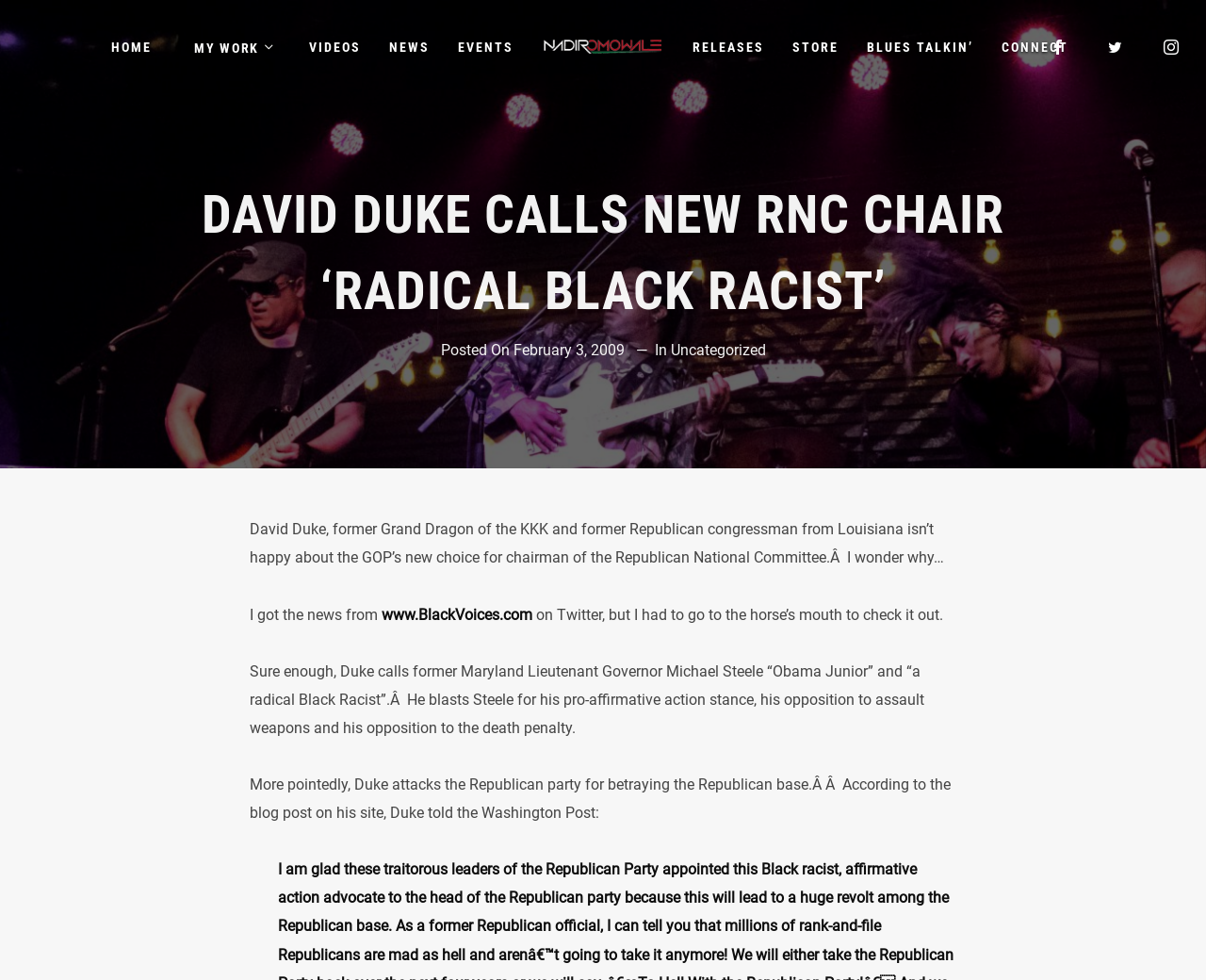Respond to the following question using a concise word or phrase: 
What is the date of the blog post?

February 3, 2009